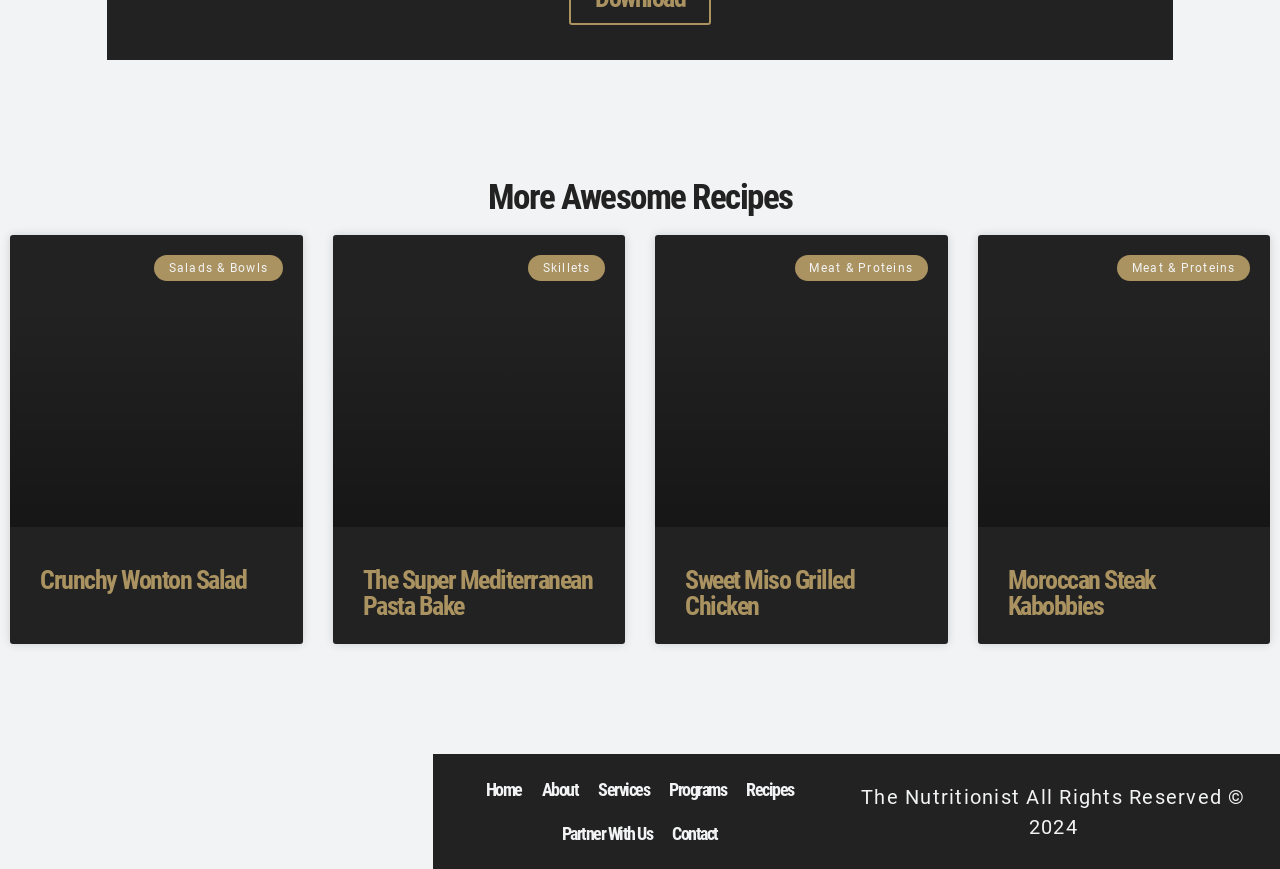Extract the bounding box for the UI element that matches this description: "Outdoor Photography Canada".

None